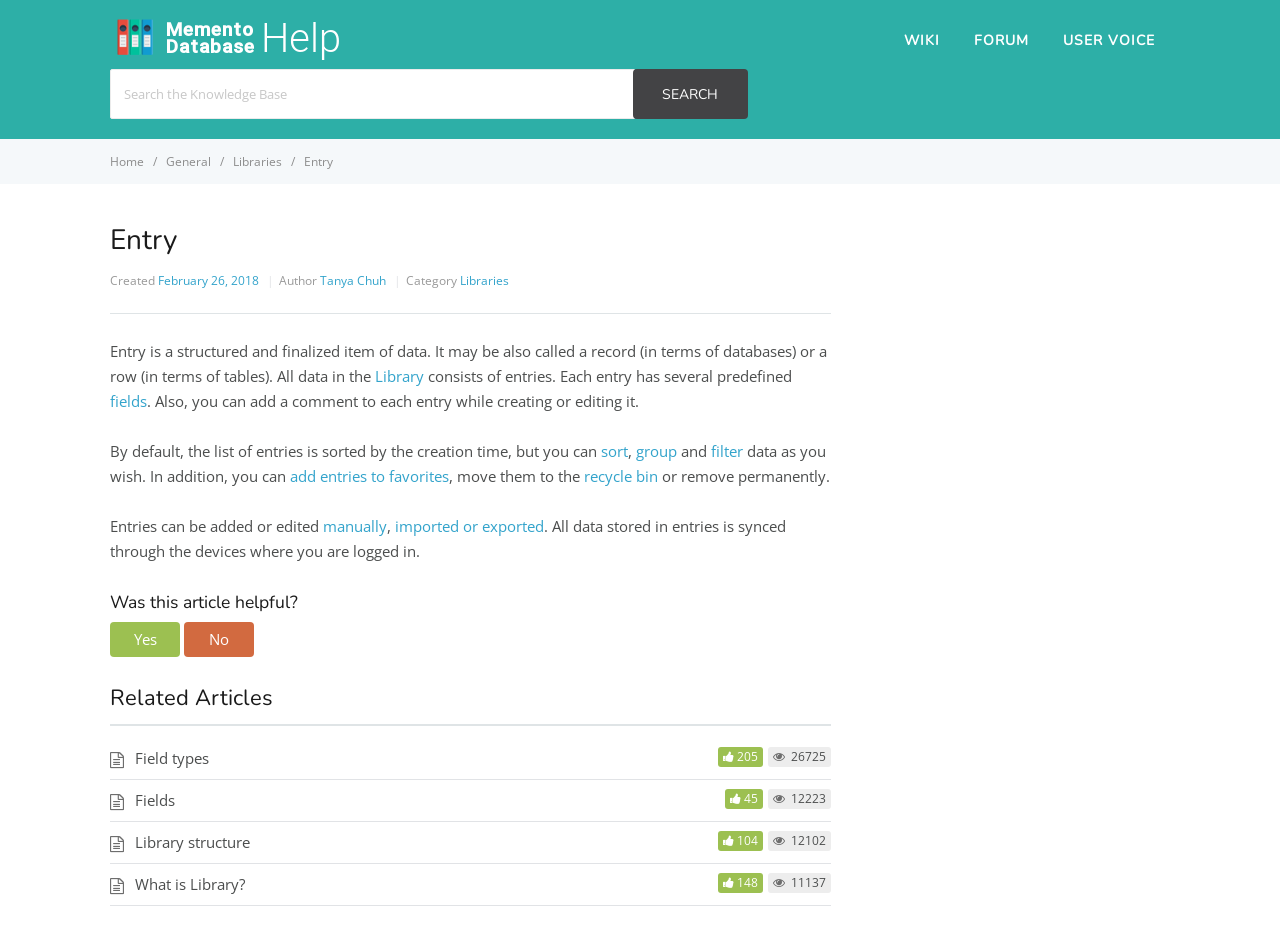Identify the bounding box coordinates of the clickable section necessary to follow the following instruction: "Read related article Field types". The coordinates should be presented as four float numbers from 0 to 1, i.e., [left, top, right, bottom].

[0.105, 0.794, 0.163, 0.815]